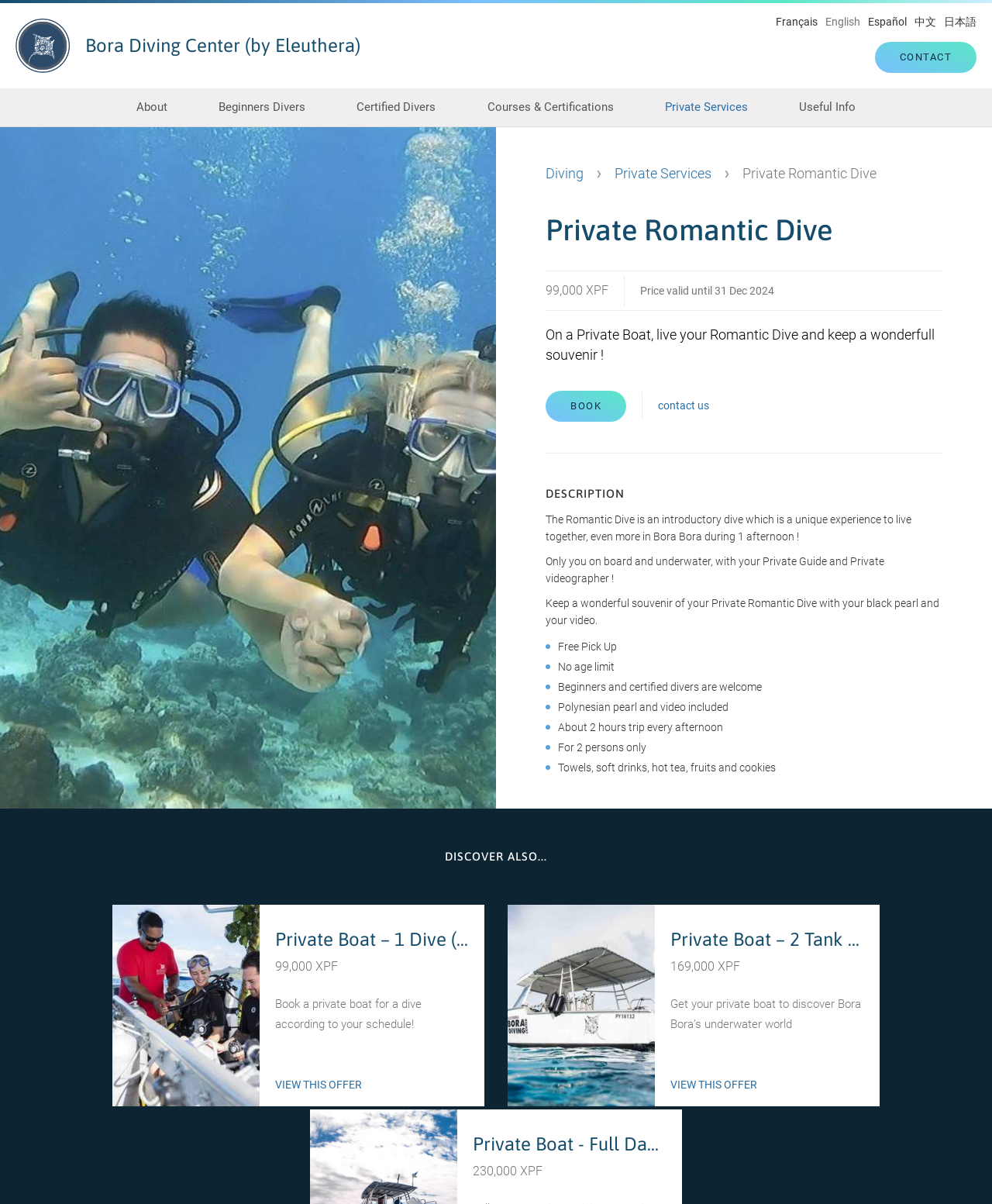Give the bounding box coordinates for the element described by: "Courses & Certifications".

[0.48, 0.073, 0.629, 0.105]